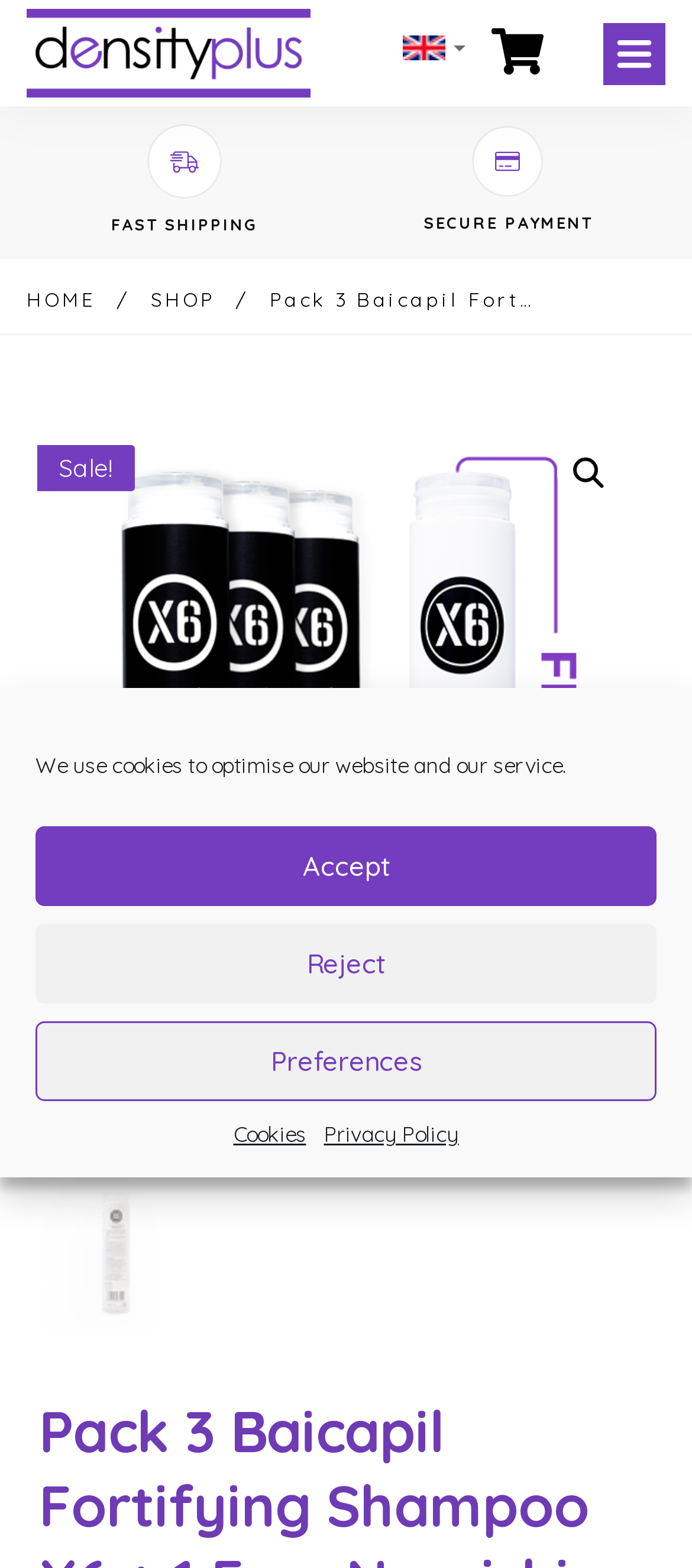Based on the provided description, "Privacy Policy", find the bounding box of the corresponding UI element in the screenshot.

[0.468, 0.714, 0.663, 0.734]